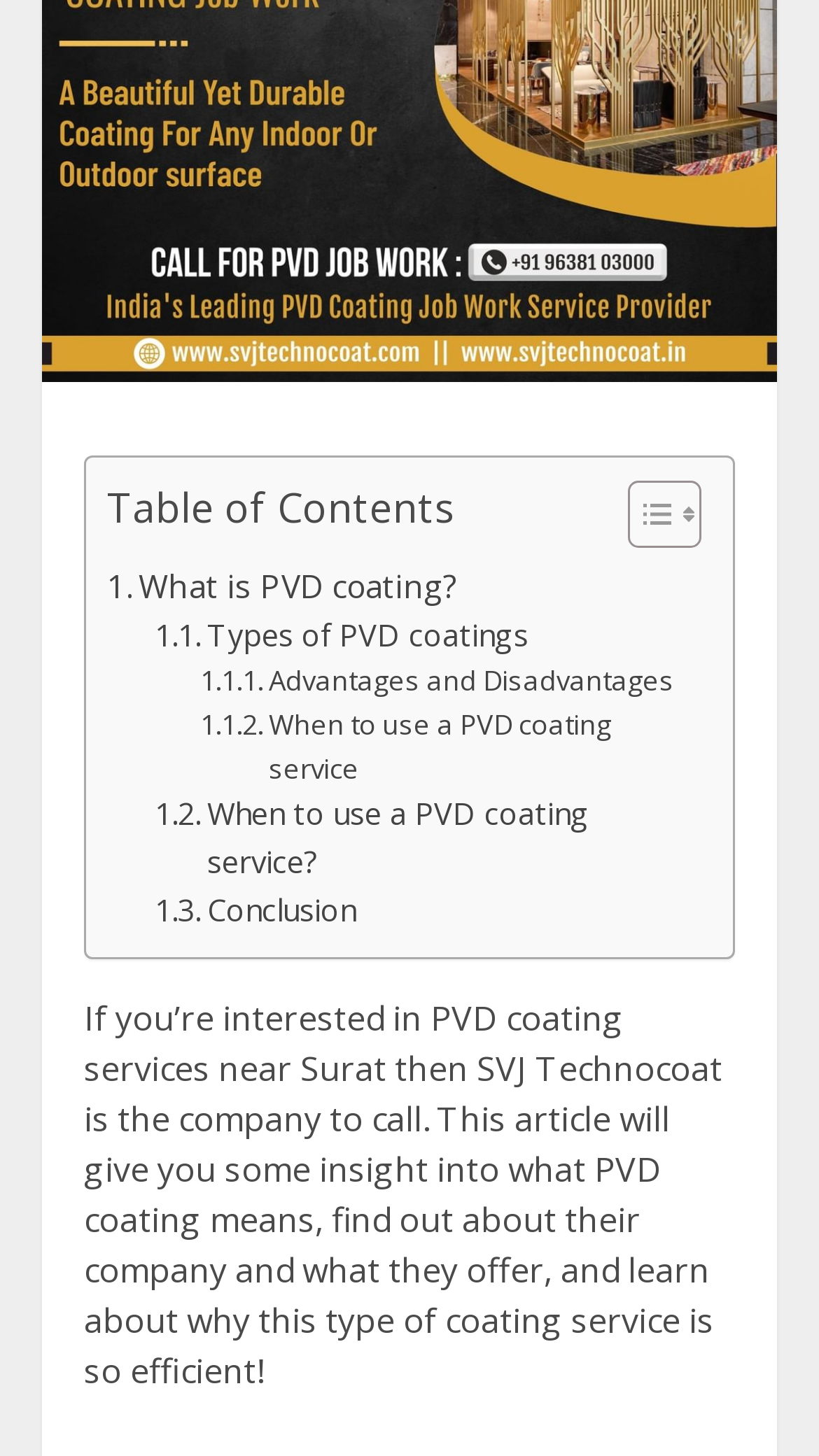Please specify the bounding box coordinates in the format (top-left x, top-left y, bottom-right x, bottom-right y), with values ranging from 0 to 1. Identify the bounding box for the UI component described as follows: What is PVD coating?

[0.131, 0.384, 0.559, 0.419]